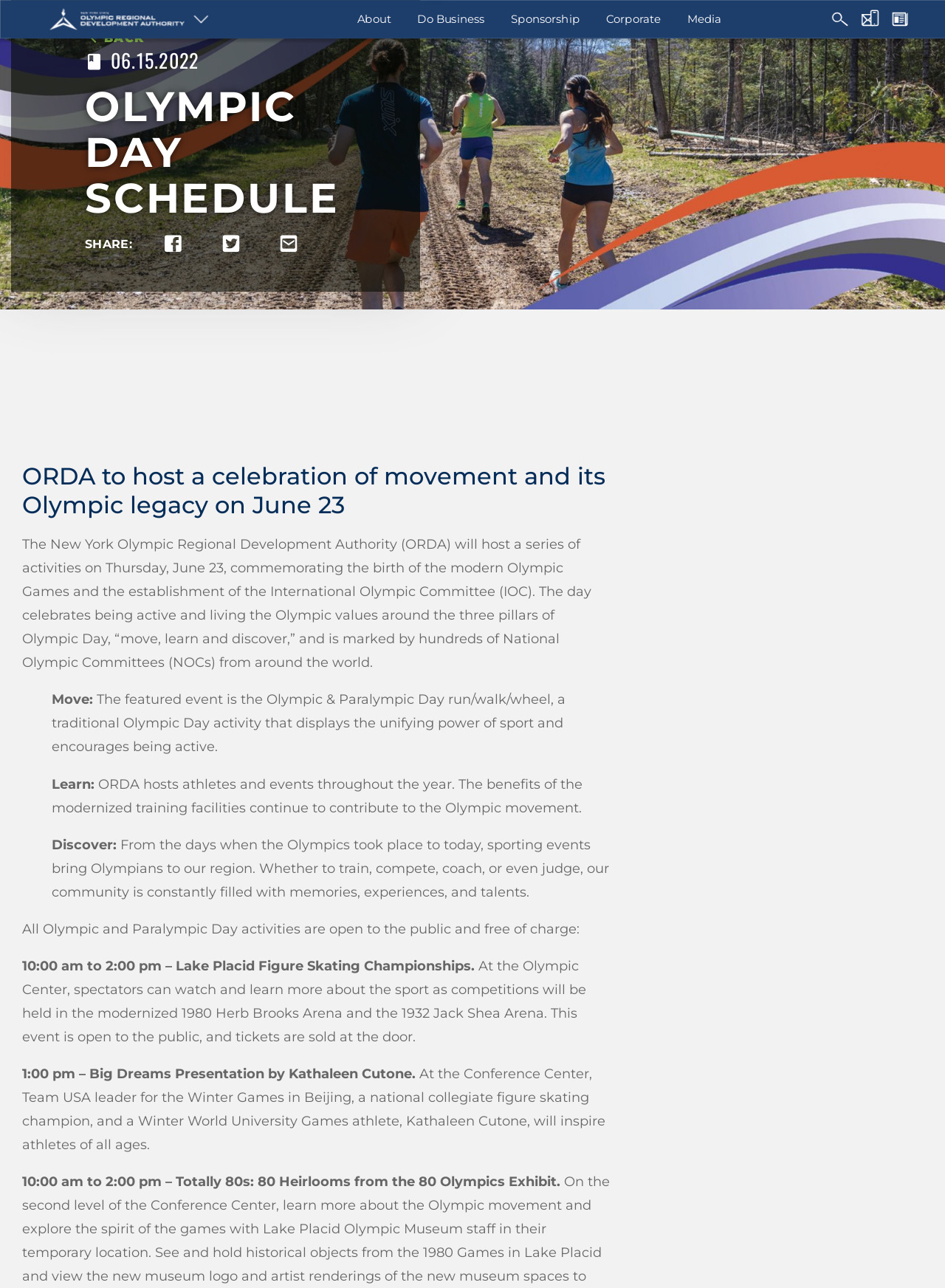Provide a one-word or short-phrase response to the question:
What is the name of the person giving the Big Dreams Presentation?

Kathaleen Cutone